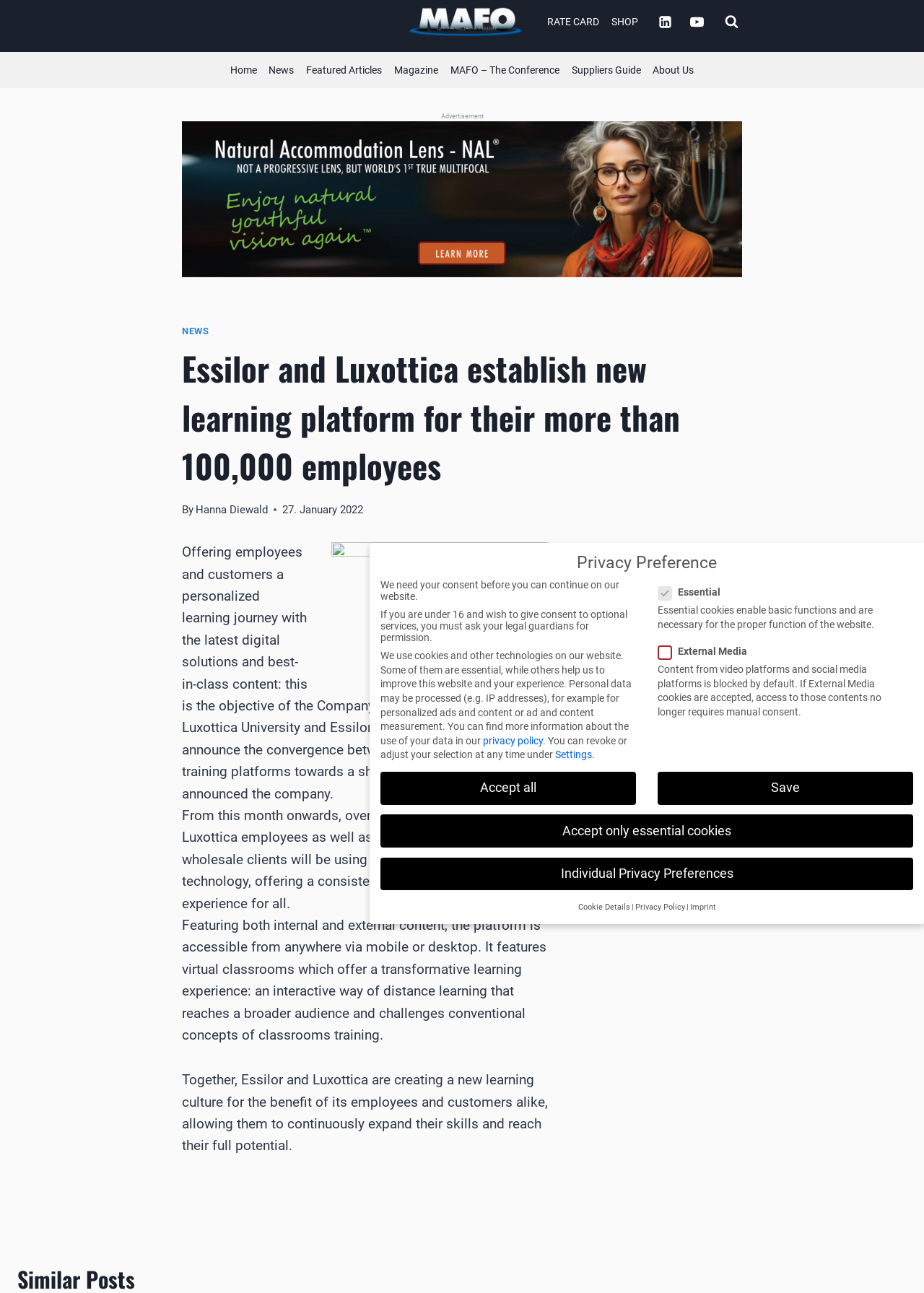Locate the bounding box coordinates of the clickable part needed for the task: "Share on LinkedIn".

None